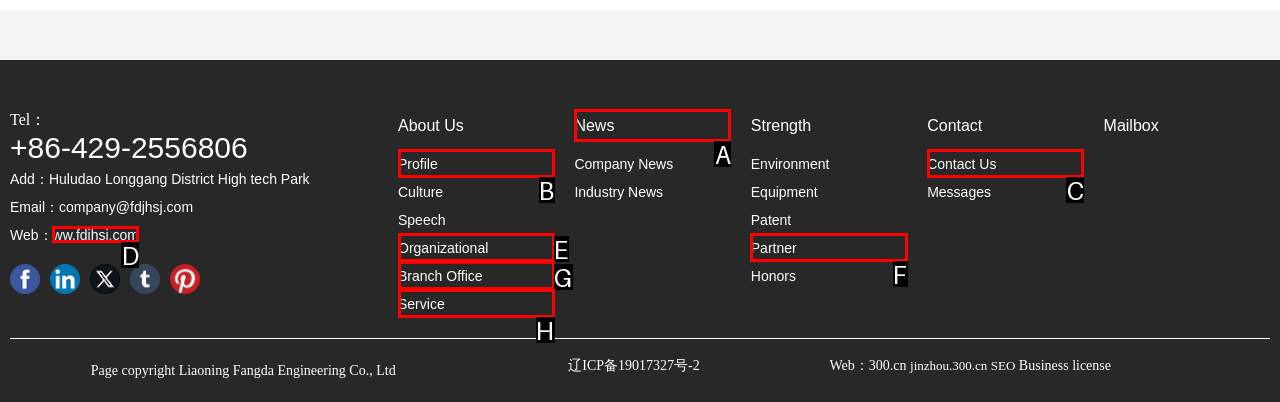Please identify the correct UI element to click for the task: Click the 'CONTACT US' link Respond with the letter of the appropriate option.

None